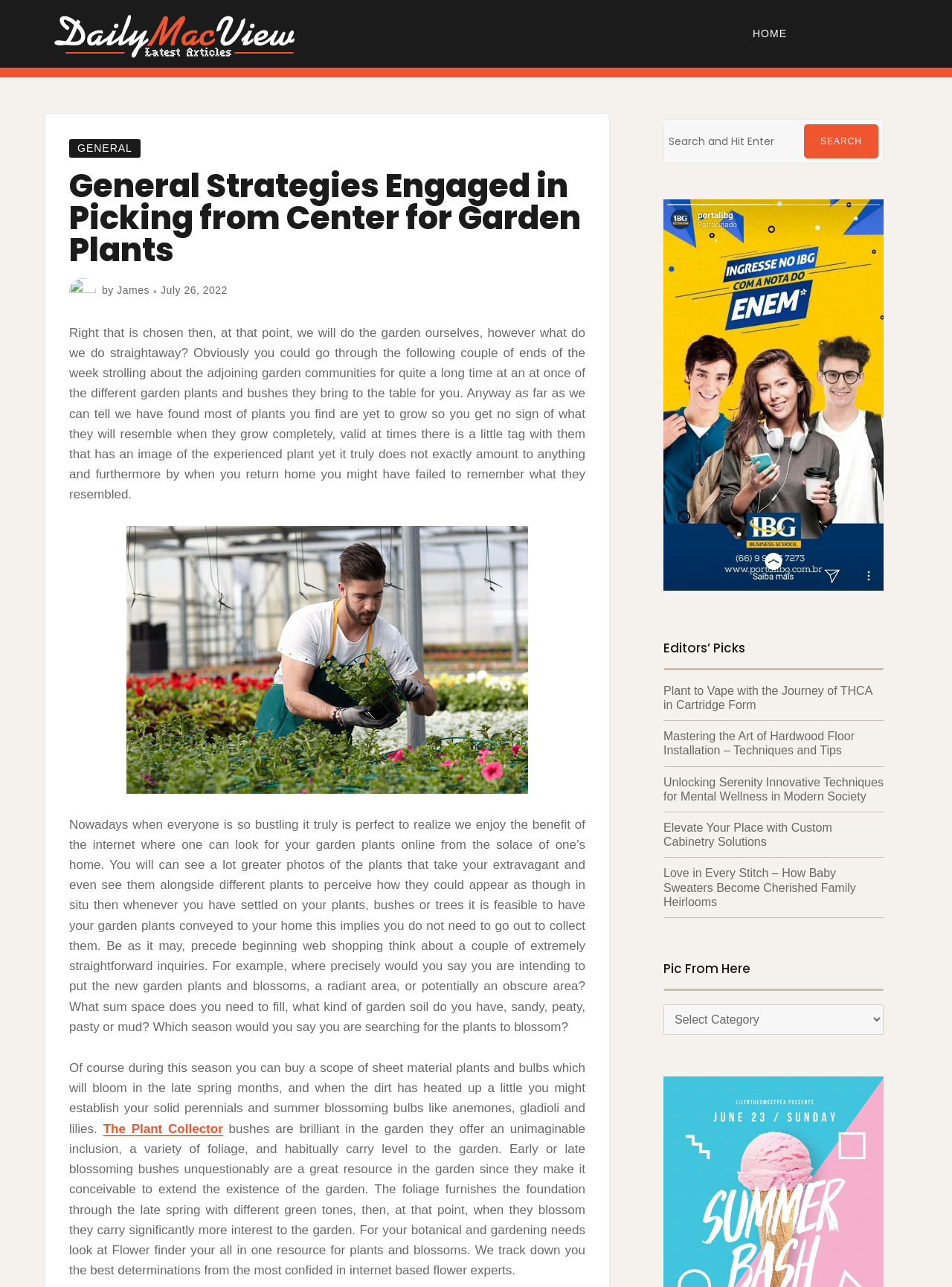Produce a meticulous description of the webpage.

This webpage is about gardening and plants, with a focus on strategies for picking the right plants from a center for garden plants. At the top left, there is a logo and a link to "Daily Mac View". To the right of this, there is a navigation menu labeled "Primary Menu" with a single item, "HOME". 

Below the navigation menu, there is a header section with a title "General Strategies Engaged in Picking from Center for Garden Plants" and a byline "by James" with a date "July 26, 2022". 

The main content of the page is a long article that discusses the challenges of choosing the right plants from a garden center and how online shopping can be a convenient alternative. The article provides tips on what to consider when buying plants online, such as the amount of space available, the type of soil, and the desired blooming season. 

There are two images on the page, one labeled "Plant Center" and another that is not labeled. 

To the right of the main content, there is a search box with a label "Search for:" and a button labeled "SEARCH". Below the search box, there are several links to other articles, including "Editors' Picks" and "Pic From Here", which appears to be a dropdown menu. The links include topics such as hardwood floor installation, mental wellness, custom cabinetry, and baby sweaters. 

At the top right corner, there is a link labeled "Close".